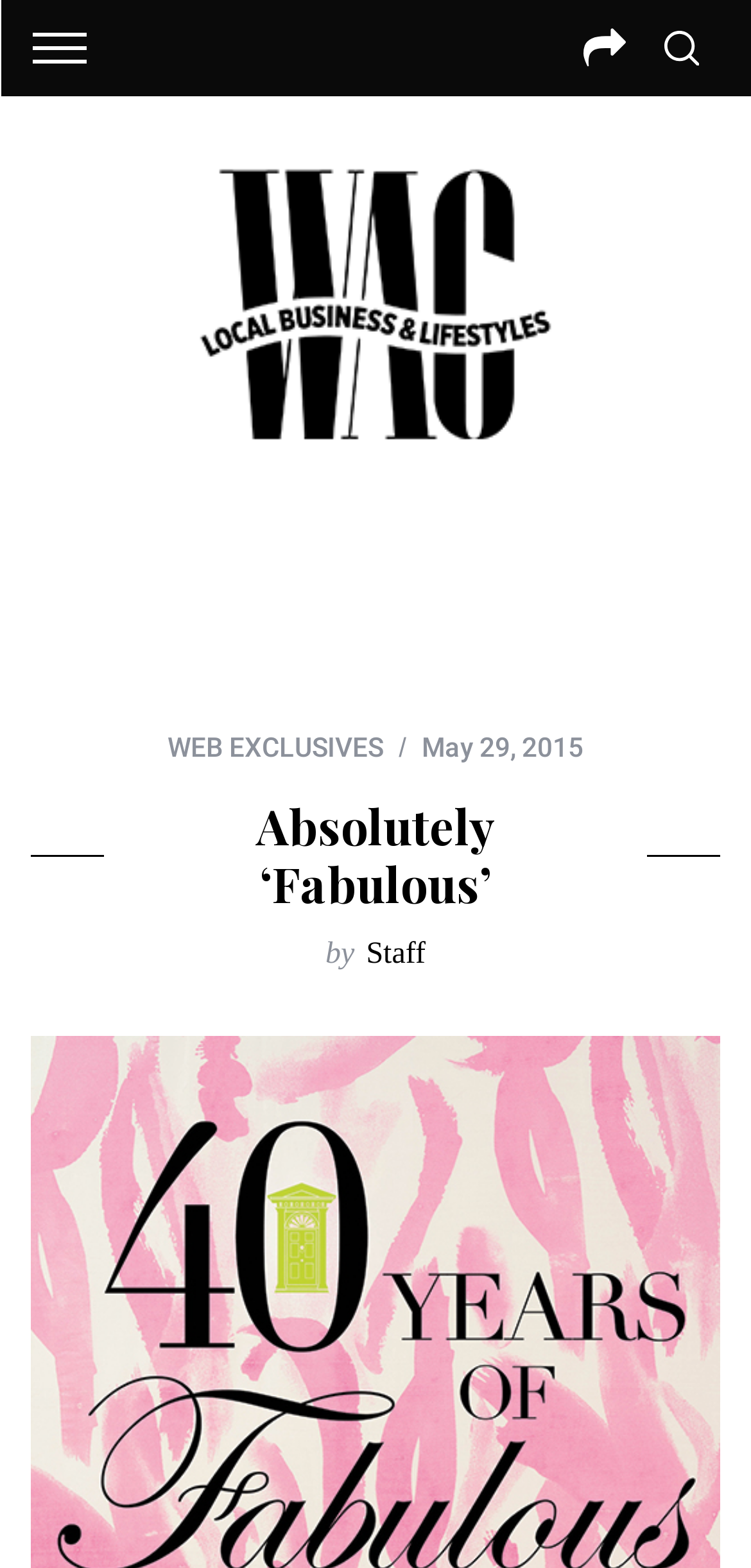Using the given element description, provide the bounding box coordinates (top-left x, top-left y, bottom-right x, bottom-right y) for the corresponding UI element in the screenshot: alt="WAG MAGAZINE -"

[0.26, 0.098, 0.74, 0.292]